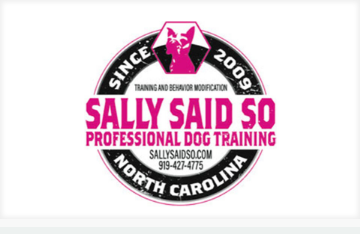Provide a brief response to the question below using a single word or phrase: 
What is the location of the dog training service?

NORTH CAROLINA